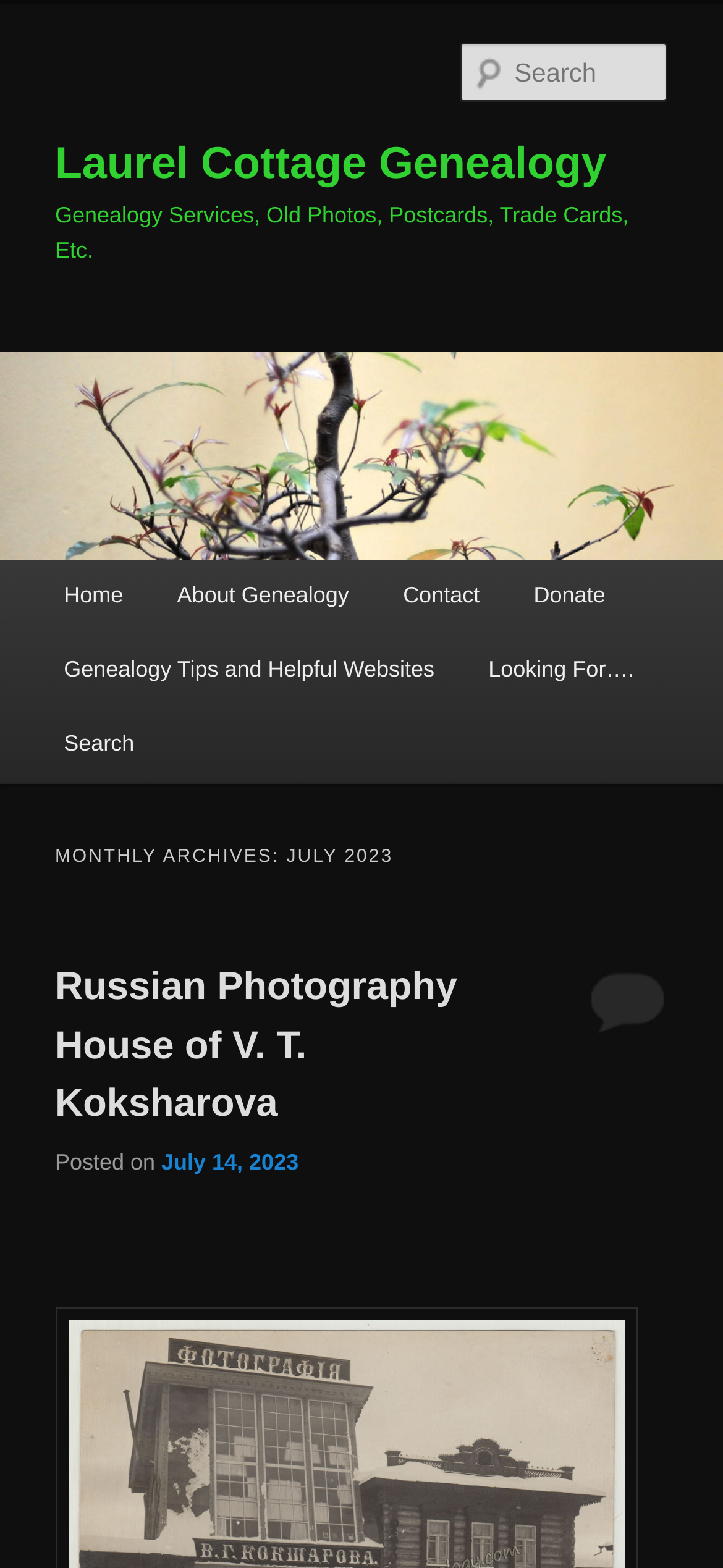Use a single word or phrase to answer the following:
What is the date of the post 'Russian Photography House of V. T. Koksharova'?

July 14, 2023